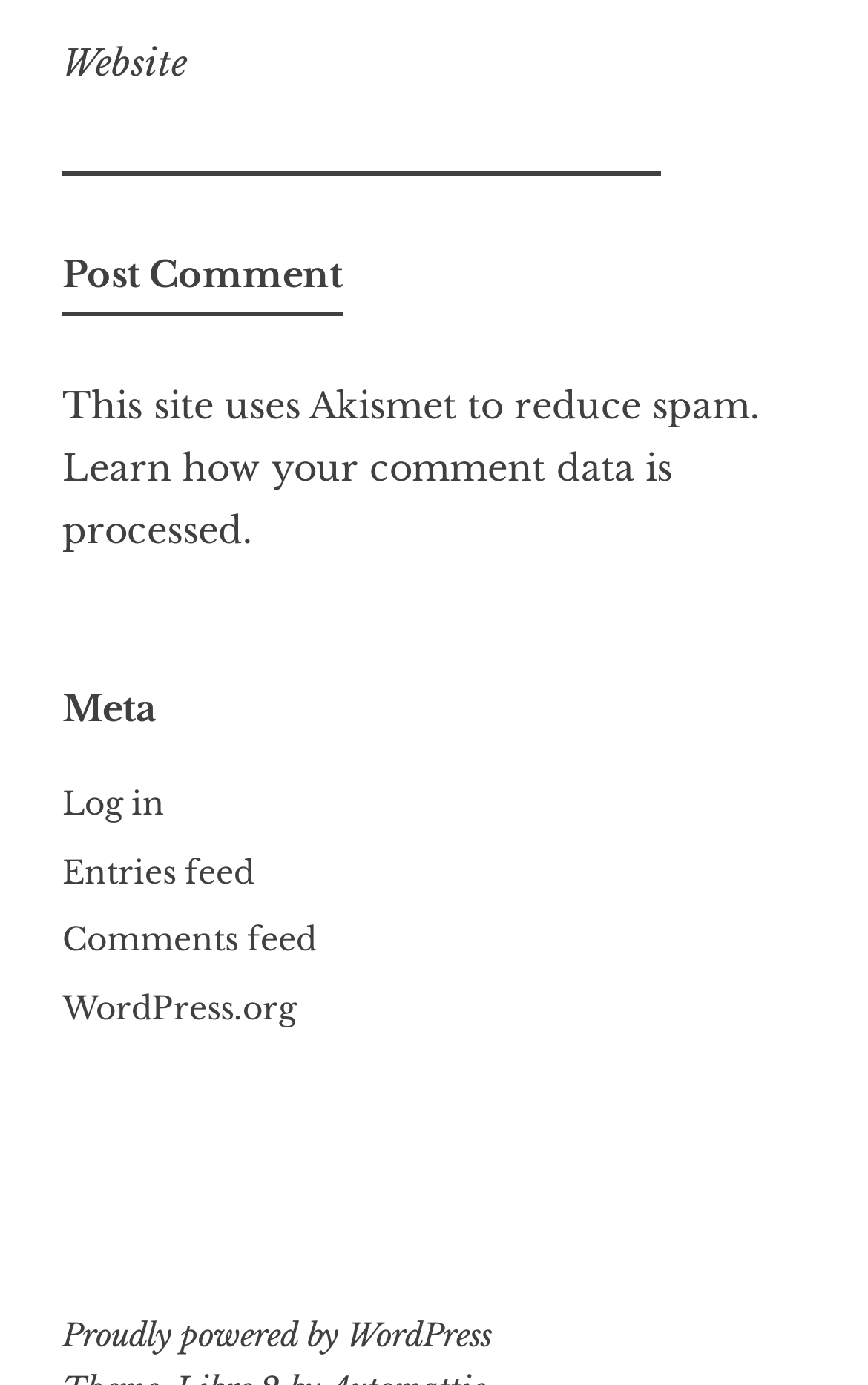What is the purpose of the Akismet tool?
Provide a well-explained and detailed answer to the question.

The purpose of the Akismet tool can be inferred from the text 'This site uses Akismet to reduce spam.' which suggests that Akismet is used to minimize spam comments on the website.